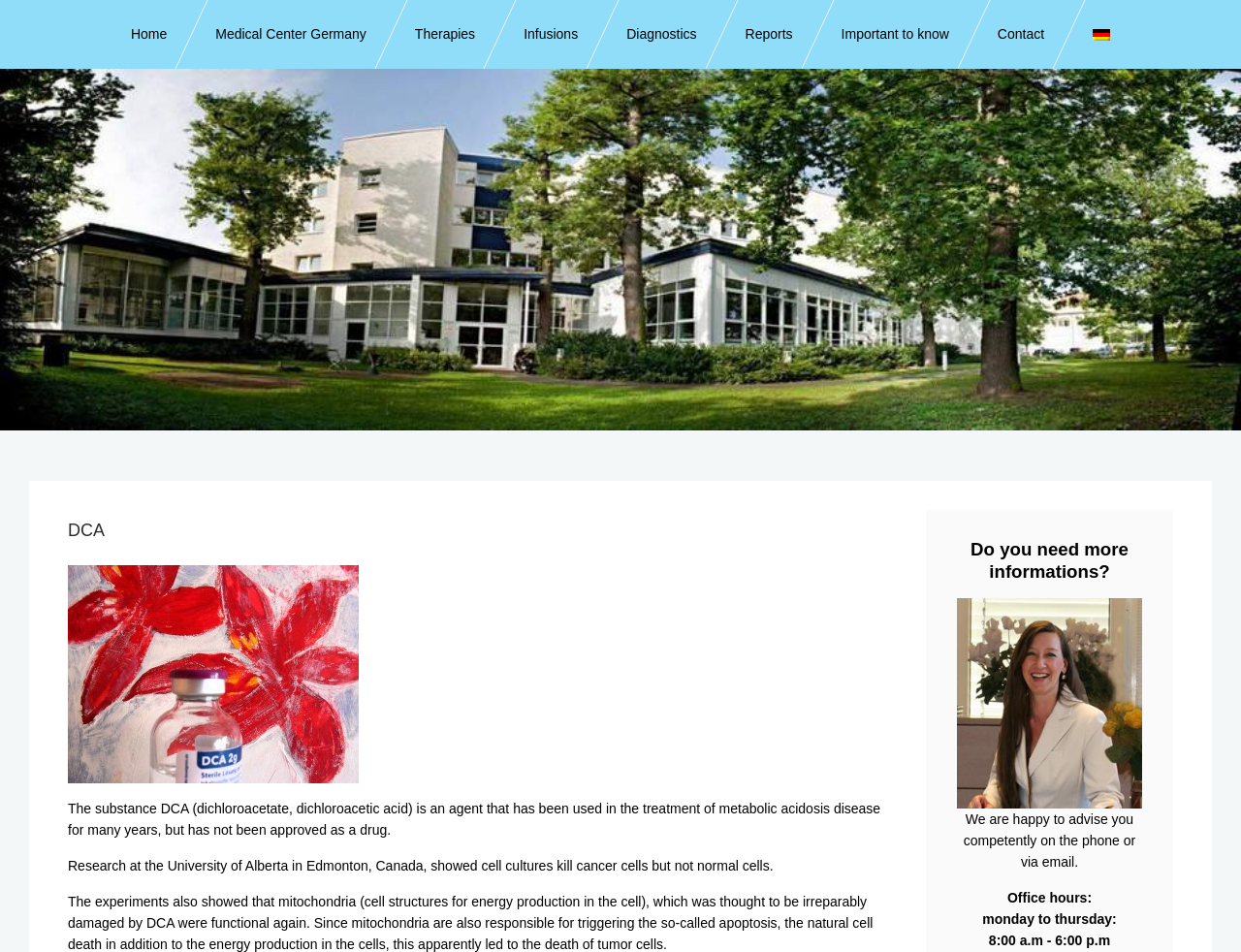Please indicate the bounding box coordinates for the clickable area to complete the following task: "Click on the Home link". The coordinates should be specified as four float numbers between 0 and 1, i.e., [left, top, right, bottom].

[0.086, 0.0, 0.154, 0.072]